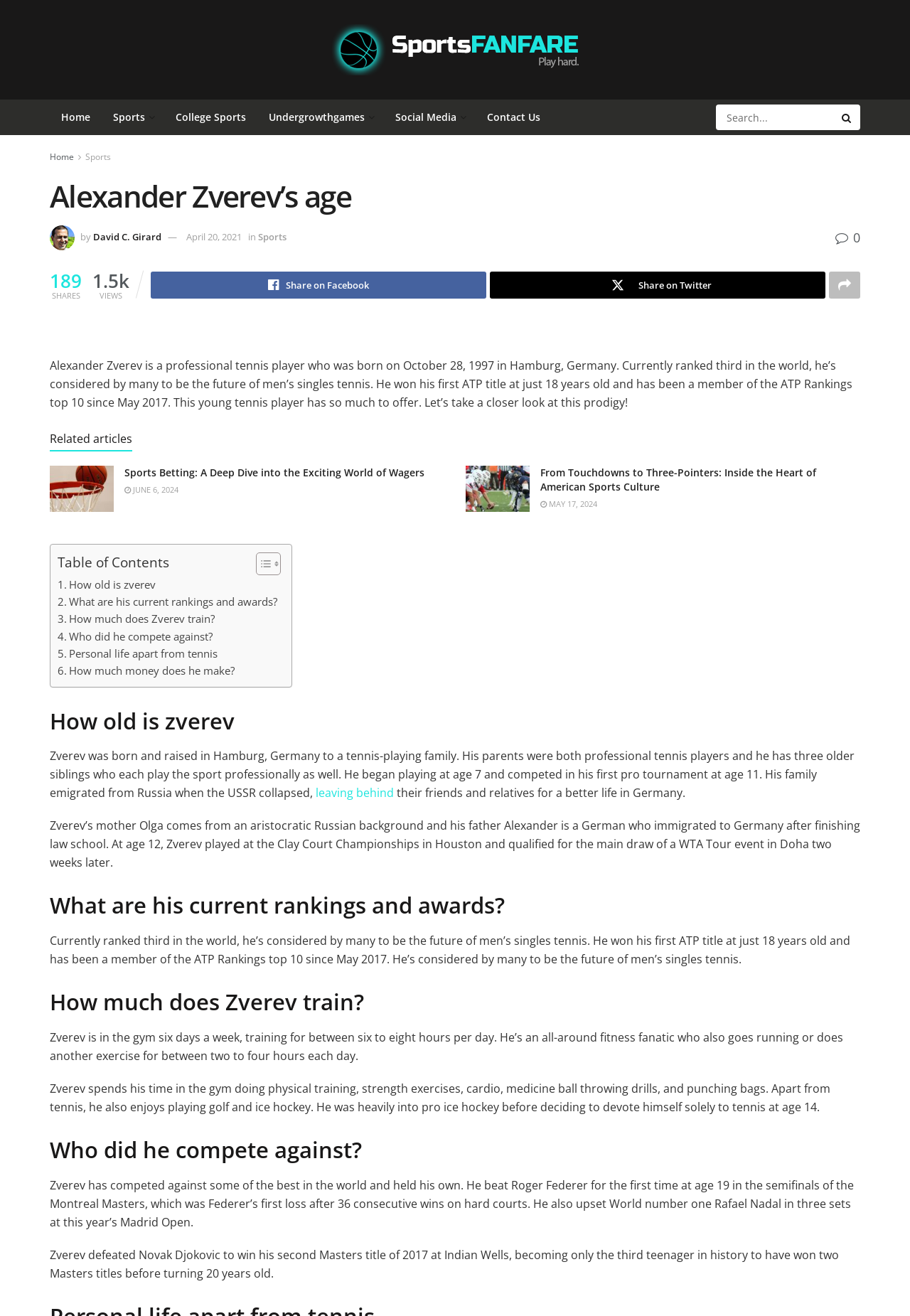How many hours does Alexander Zverev train per day? Please answer the question using a single word or phrase based on the image.

Six to eight hours